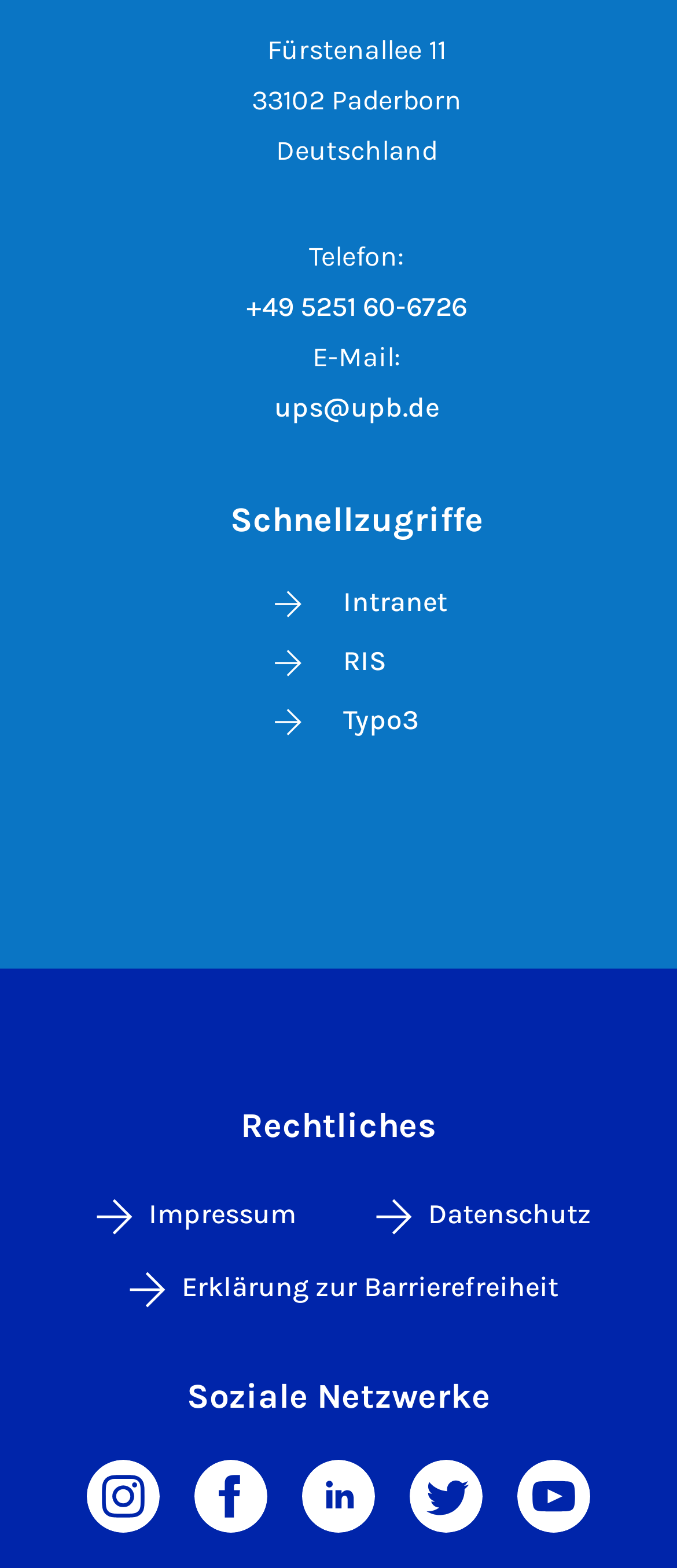Based on the element description: "title="Youtube"", identify the UI element and provide its bounding box coordinates. Use four float numbers between 0 and 1, [left, top, right, bottom].

[0.764, 0.942, 0.872, 0.963]